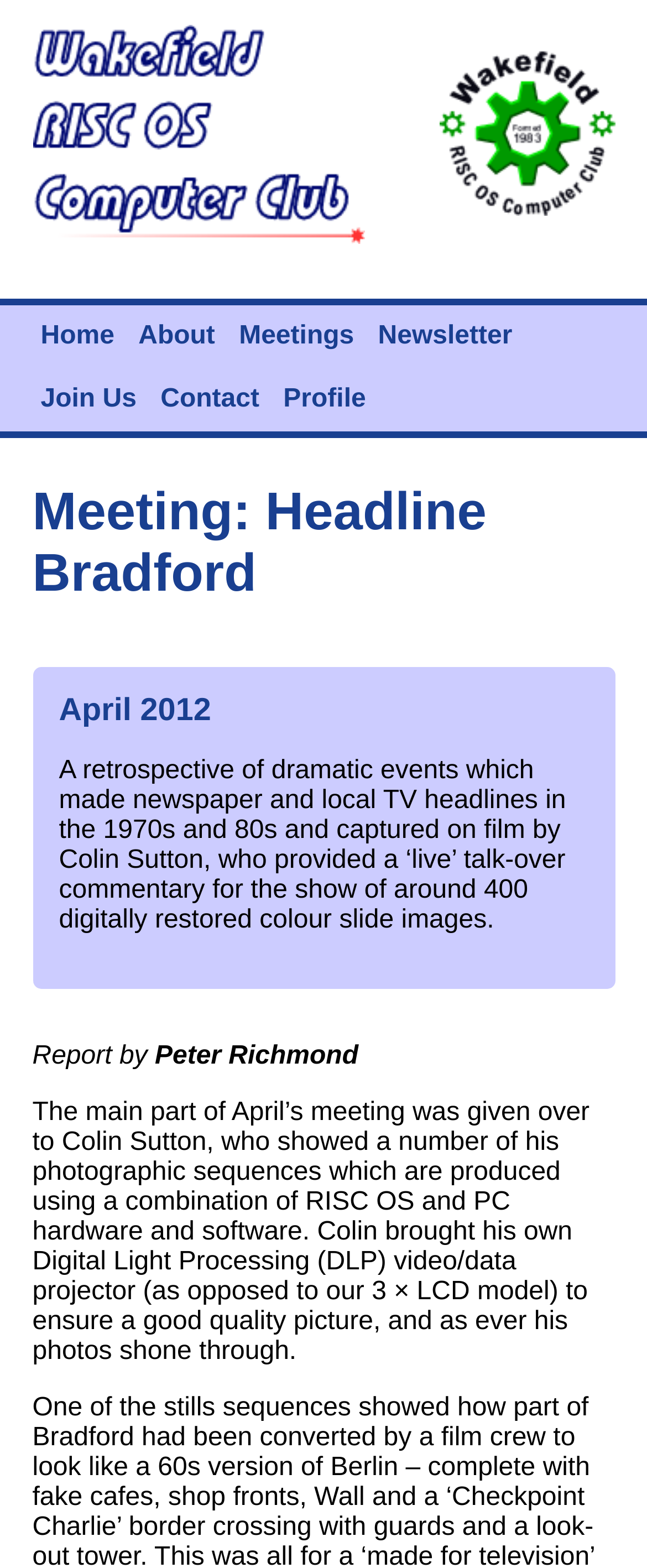Who wrote the report about the meeting?
Please provide a comprehensive and detailed answer to the question.

The text on the webpage mentions that the report about the meeting was written by Peter Richmond, as indicated by the phrase 'Report by Peter Richmond'.